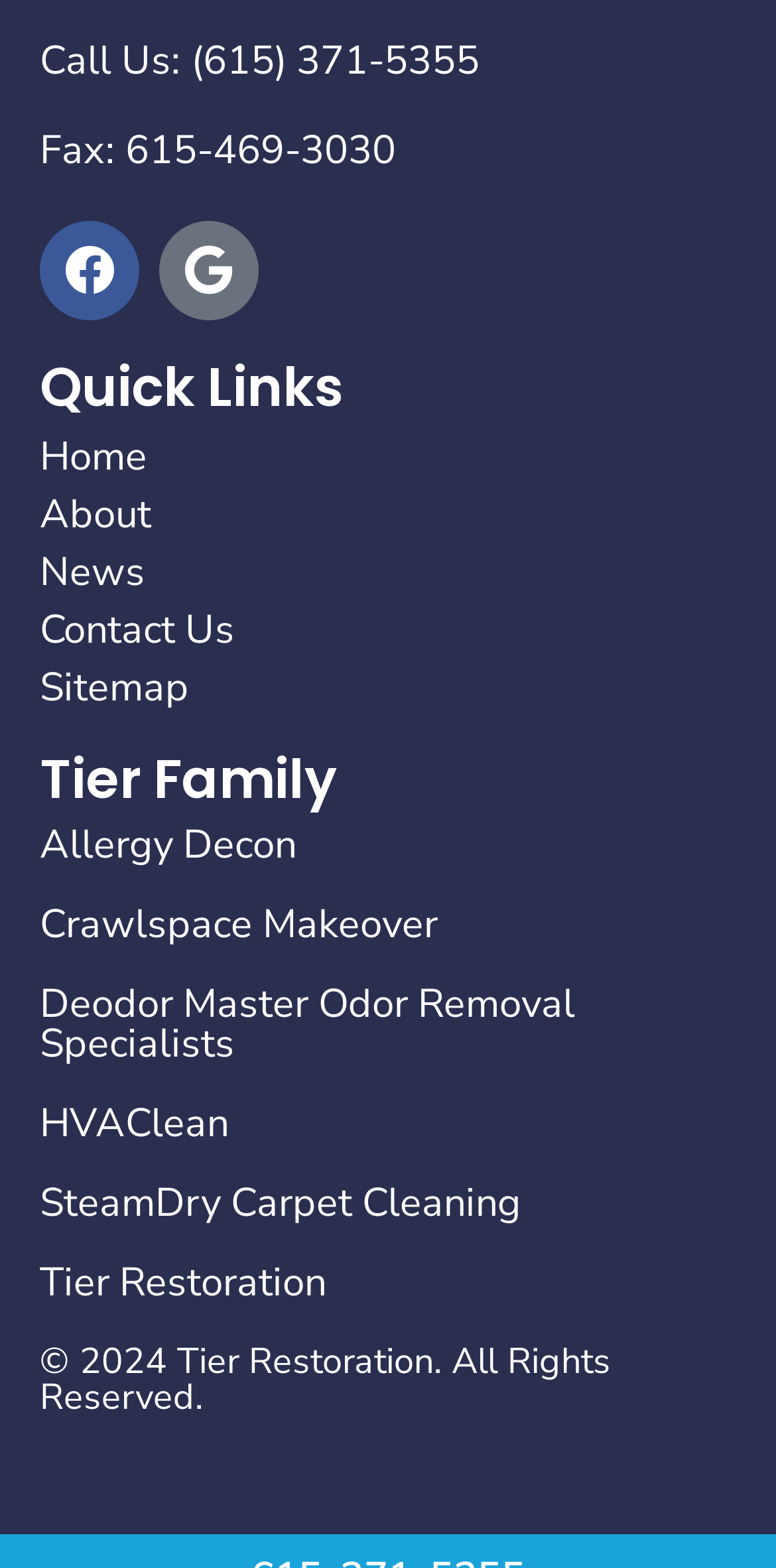Kindly determine the bounding box coordinates for the area that needs to be clicked to execute this instruction: "Go to Home page".

[0.051, 0.277, 0.949, 0.307]